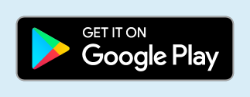Answer the question in one word or a short phrase:
Where can users download the 'Loan Calculator Pro' app?

Google Play Store